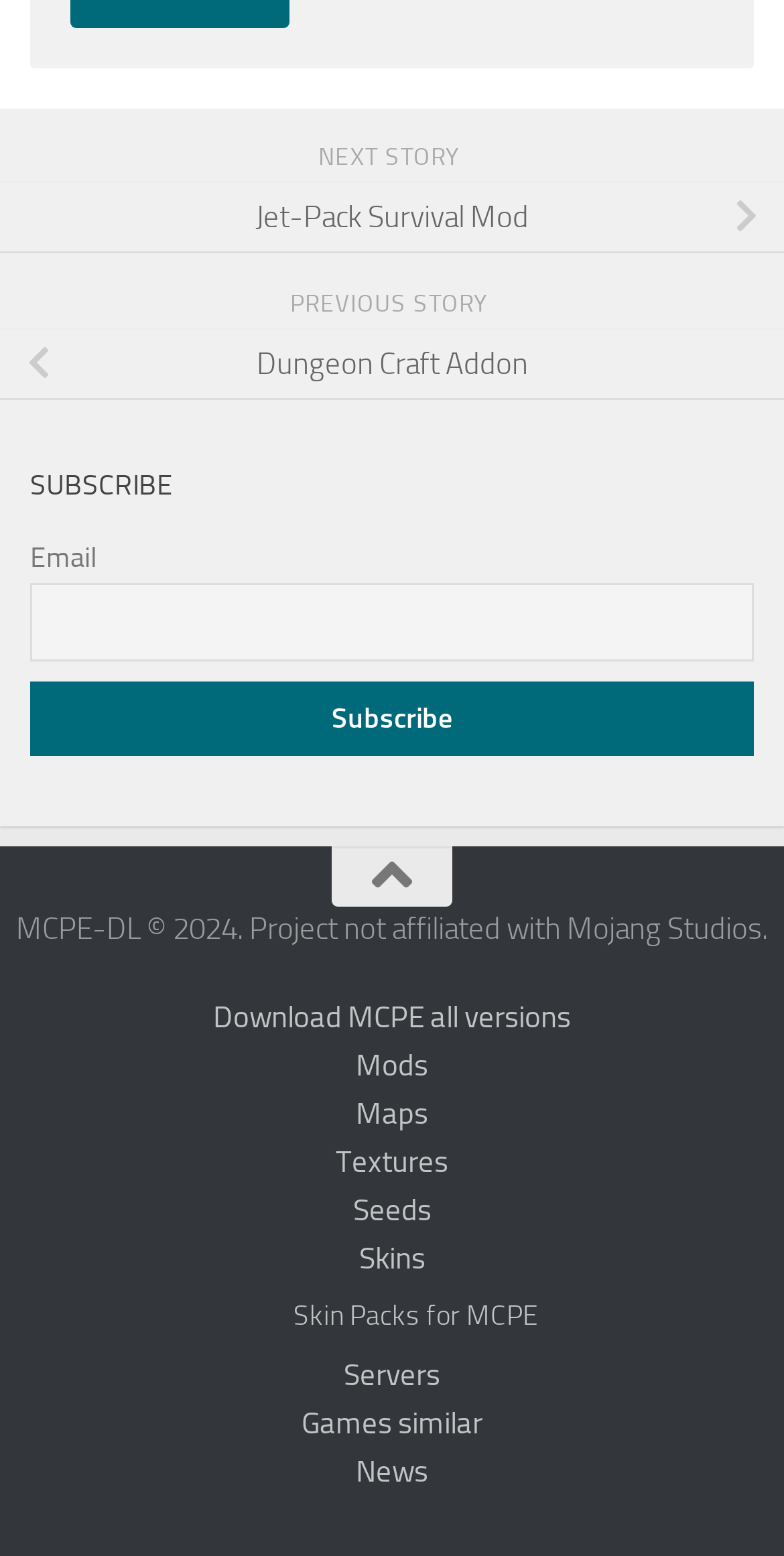Kindly provide the bounding box coordinates of the section you need to click on to fulfill the given instruction: "Explore Mods".

[0.0, 0.669, 1.0, 0.7]